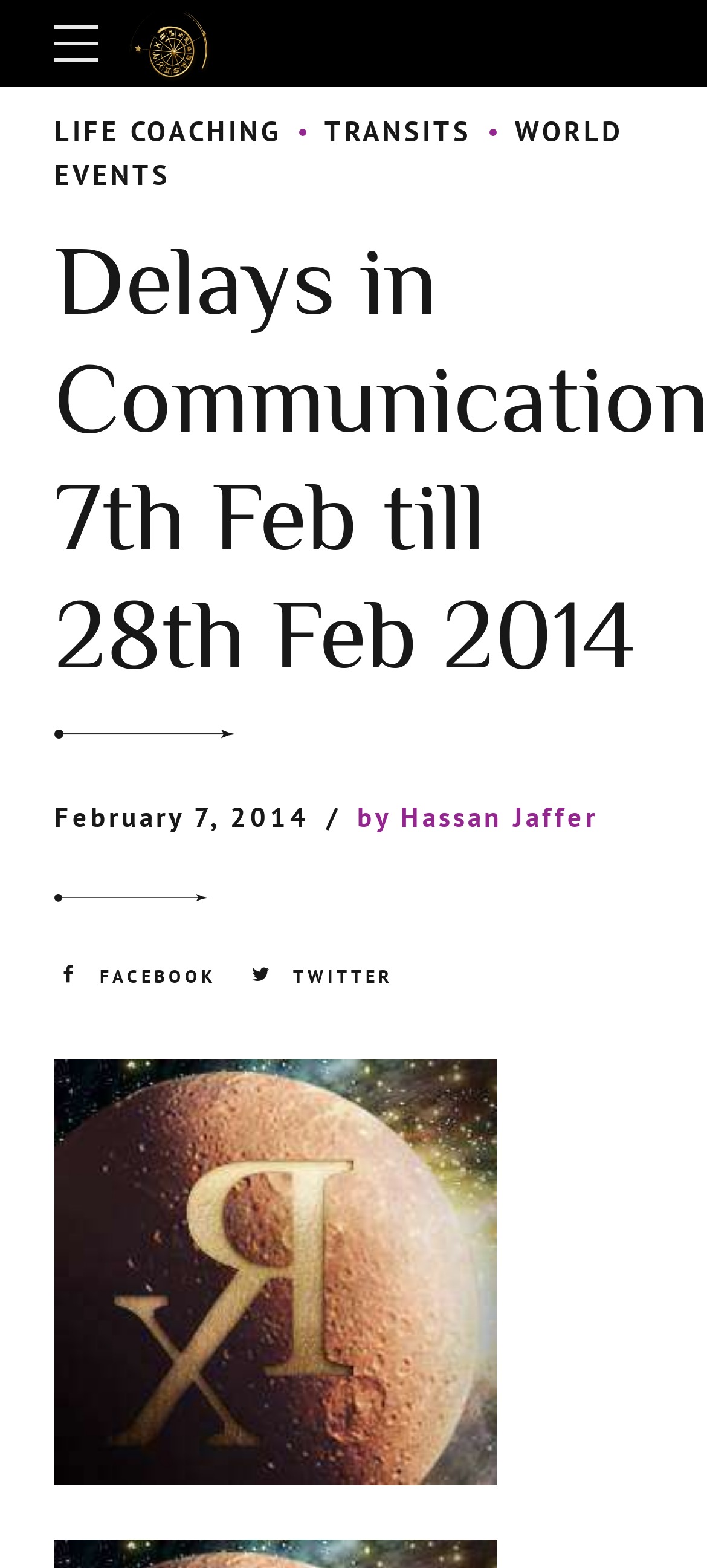Please find and generate the text of the main heading on the webpage.

Delays in Communication 7th Feb till 28th Feb 2014